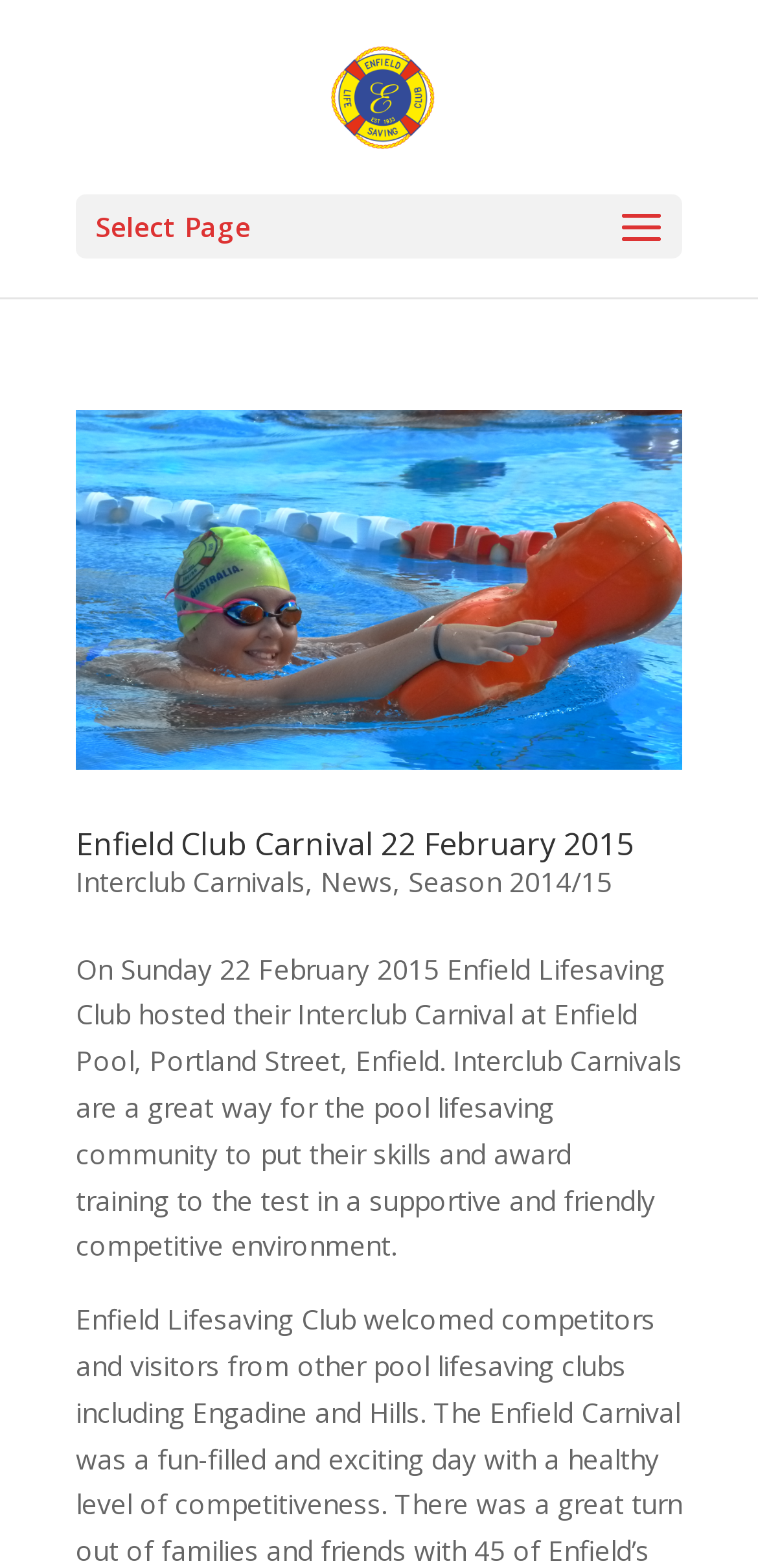What is the purpose of Interclub Carnivals?
Look at the screenshot and respond with one word or a short phrase.

To test skills and award training